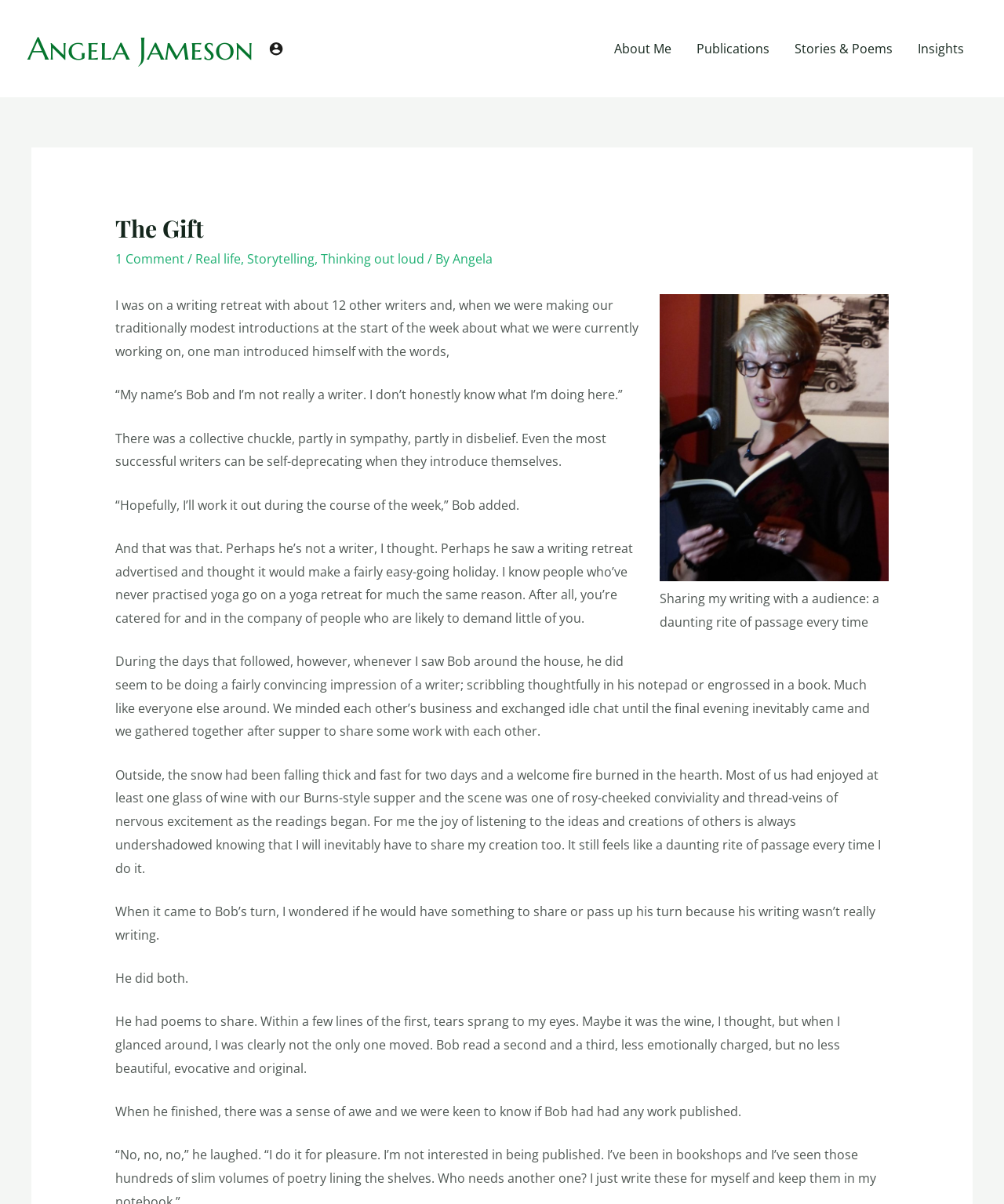Generate a comprehensive description of the contents of the webpage.

This webpage is about a personal blog post titled "The Gift" by Angela Jameson. At the top left corner, there is an account icon link. On the top right side, there is a site navigation menu with four links: "About Me", "Publications", "Stories & Poems", and "Insights".

Below the navigation menu, there is a header section with a title "The Gift" and a link to "1 Comment" on the top left side. Underneath, there are several links to categories, including "Real life", "Storytelling", and "Thinking out loud", separated by commas.

On the right side of the header section, there is a figure with a caption that reads "Sharing my writing with a audience: a daunting rite of passage every time". Below the figure, there is a block of text that tells a story about the author's experience at a writing retreat. The text is divided into several paragraphs, describing the author's encounter with a fellow writer named Bob, who initially introduced himself as not being a writer but later surprised everyone with his beautiful and original poetry.

The text is written in a conversational tone, with the author reflecting on their own experiences and emotions. The paragraphs are arranged in a single column, with no images or other elements interrupting the flow of text. Overall, the webpage has a simple and clean design, with a focus on the author's writing and storytelling.